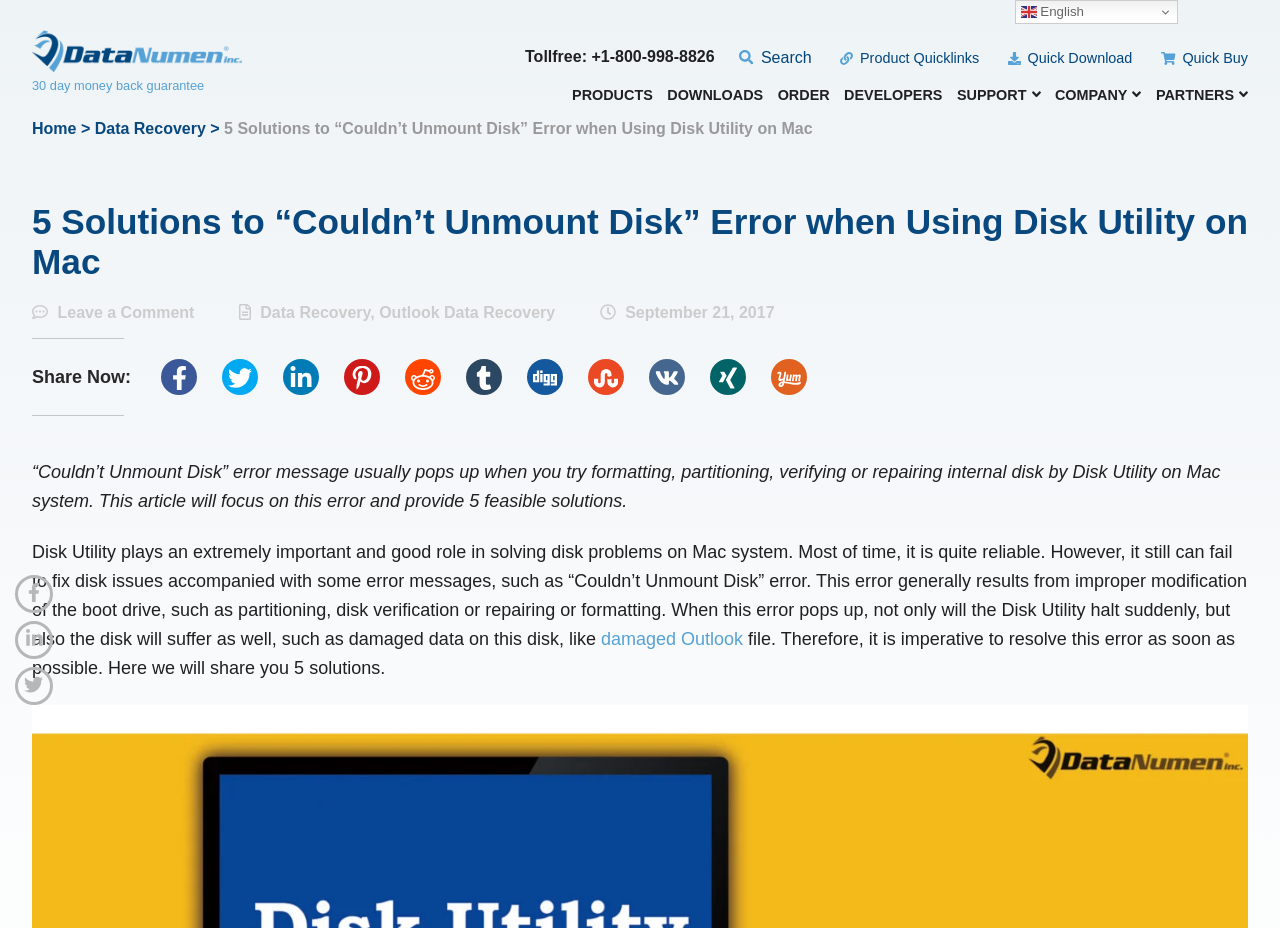Identify the bounding box coordinates of the clickable region required to complete the instruction: "Click the 'Leave a Comment' link". The coordinates should be given as four float numbers within the range of 0 and 1, i.e., [left, top, right, bottom].

[0.045, 0.327, 0.152, 0.346]